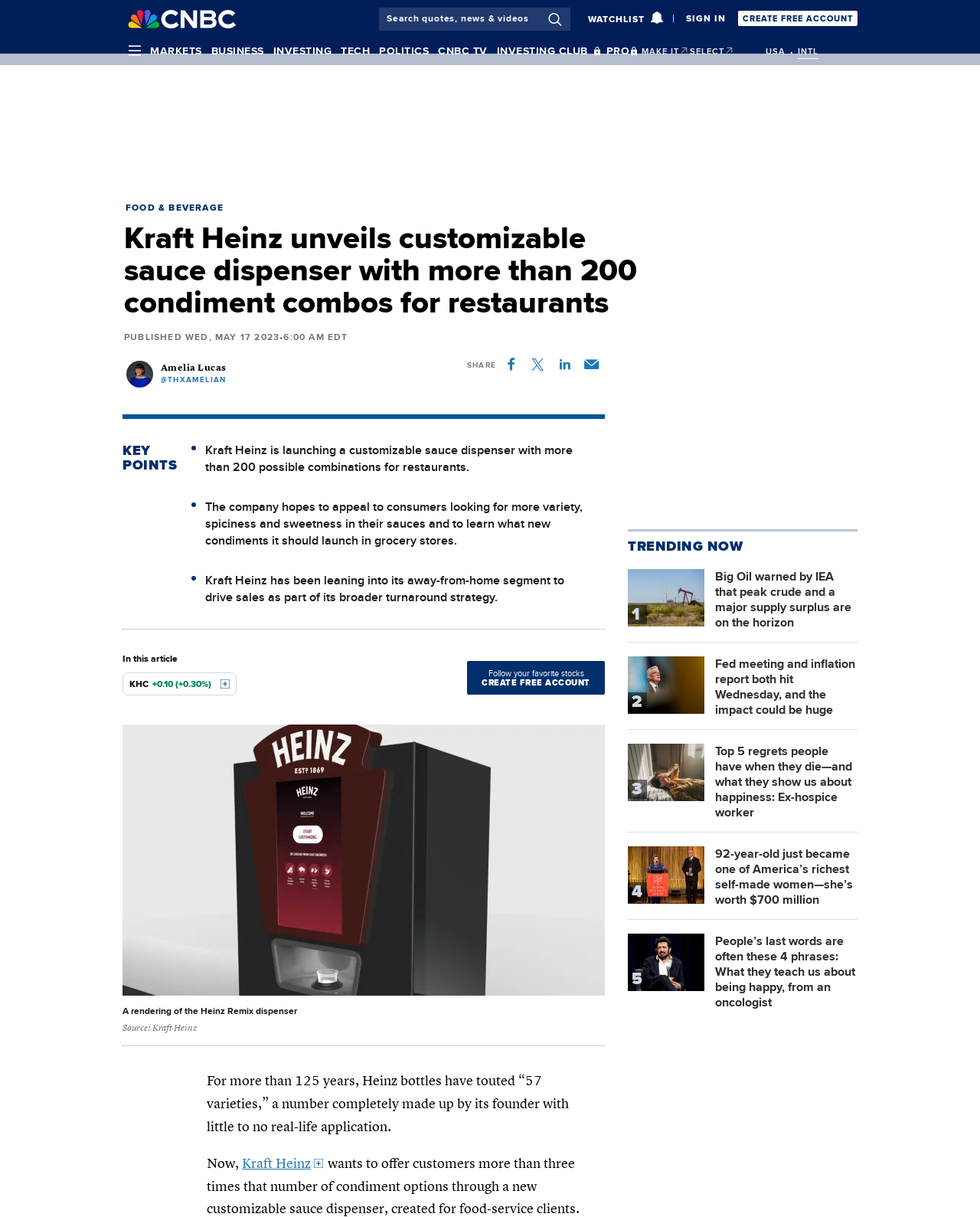What is the purpose of the sauce dispenser for Kraft Heinz?
Using the image, respond with a single word or phrase.

to learn what new condiments to launch